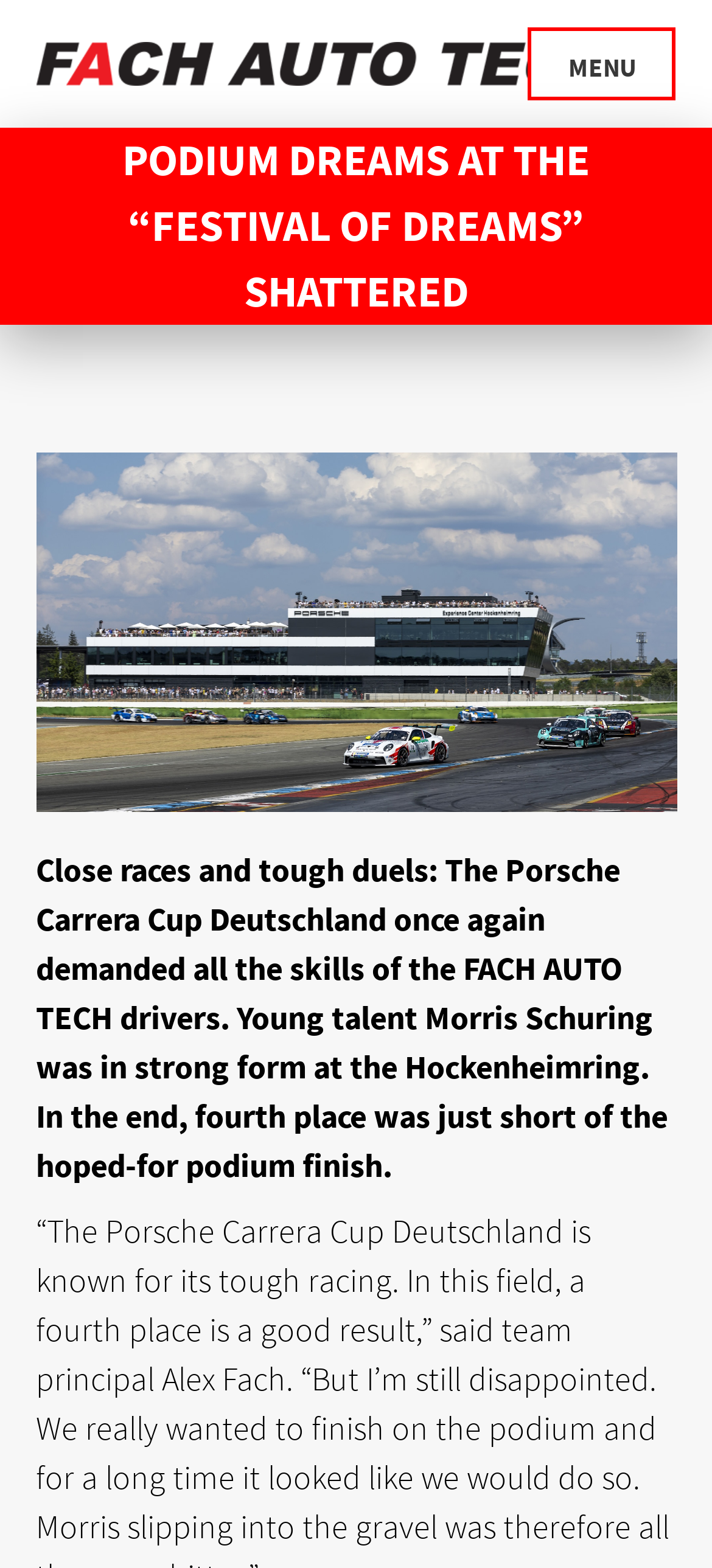Generate a thorough explanation of the webpage's elements.

The webpage is about FACH AUTO TECH Motorsports, with a focus on a recent racing event. At the top left of the page, there is a logo of FACH AUTO TECH Motorsports, accompanied by a link to the website's homepage. Next to the logo, there is a menu link labeled "MENU". 

Below the logo, there is a horizontal navigation bar with several links, including "News", "Season +", "Partners", "Racing Support & Sponsoring", "Former drivers", and "Car Dealership". These links are aligned to the left side of the page.

The main content of the page is divided into two sections. The top section has a large heading that reads "PODIUM DREAMS AT THE “FESTIVAL OF DREAMS” SHATTERED". Below the heading, there is a paragraph of text that summarizes the racing event, mentioning close races, tough duels, and the performance of young talent Morris Schuring. The text is positioned in the middle of the page, spanning almost the entire width.

There are no images on the page apart from the FACH AUTO TECH Motorsports logo. The overall layout is organized, with clear headings and concise text.